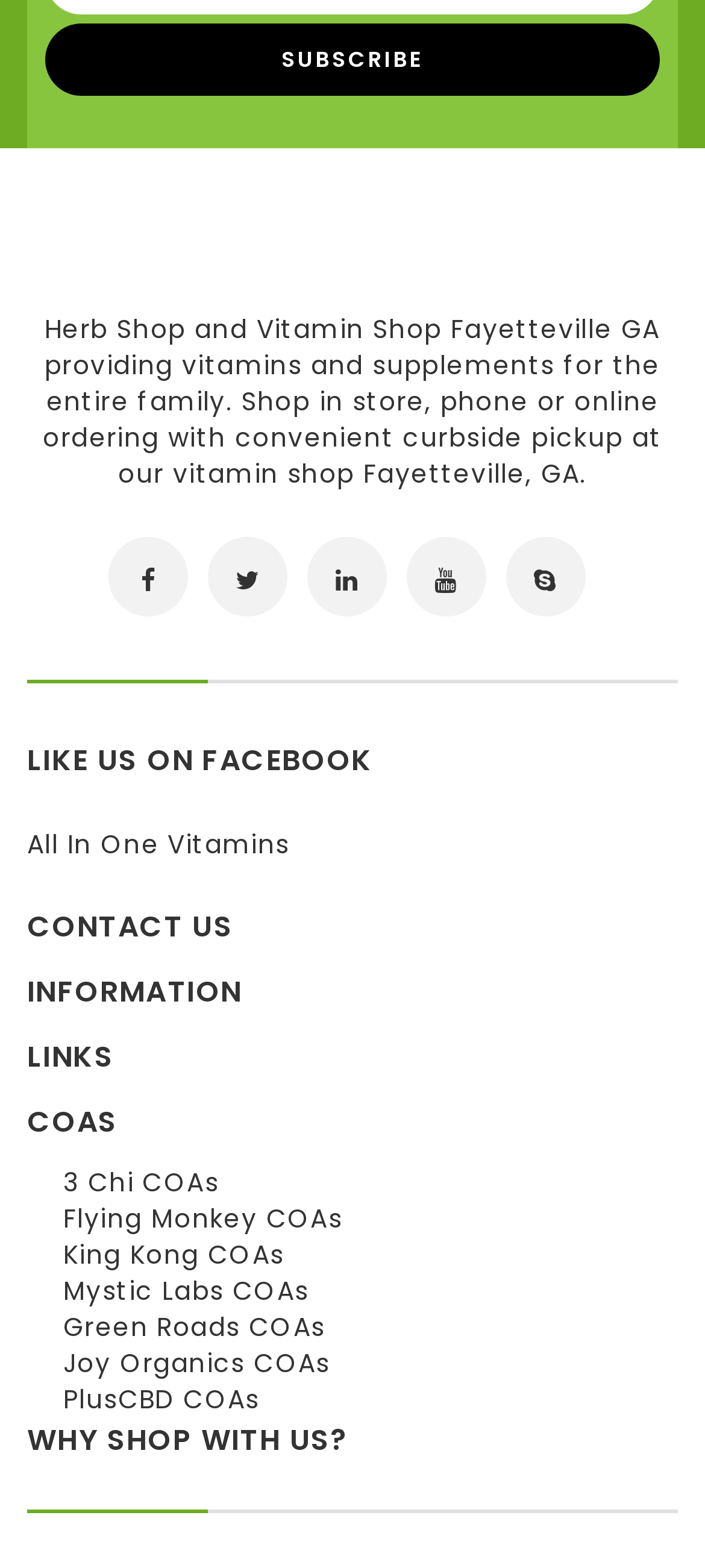Identify the bounding box coordinates of the section that should be clicked to achieve the task described: "Read the informative bulletin".

None